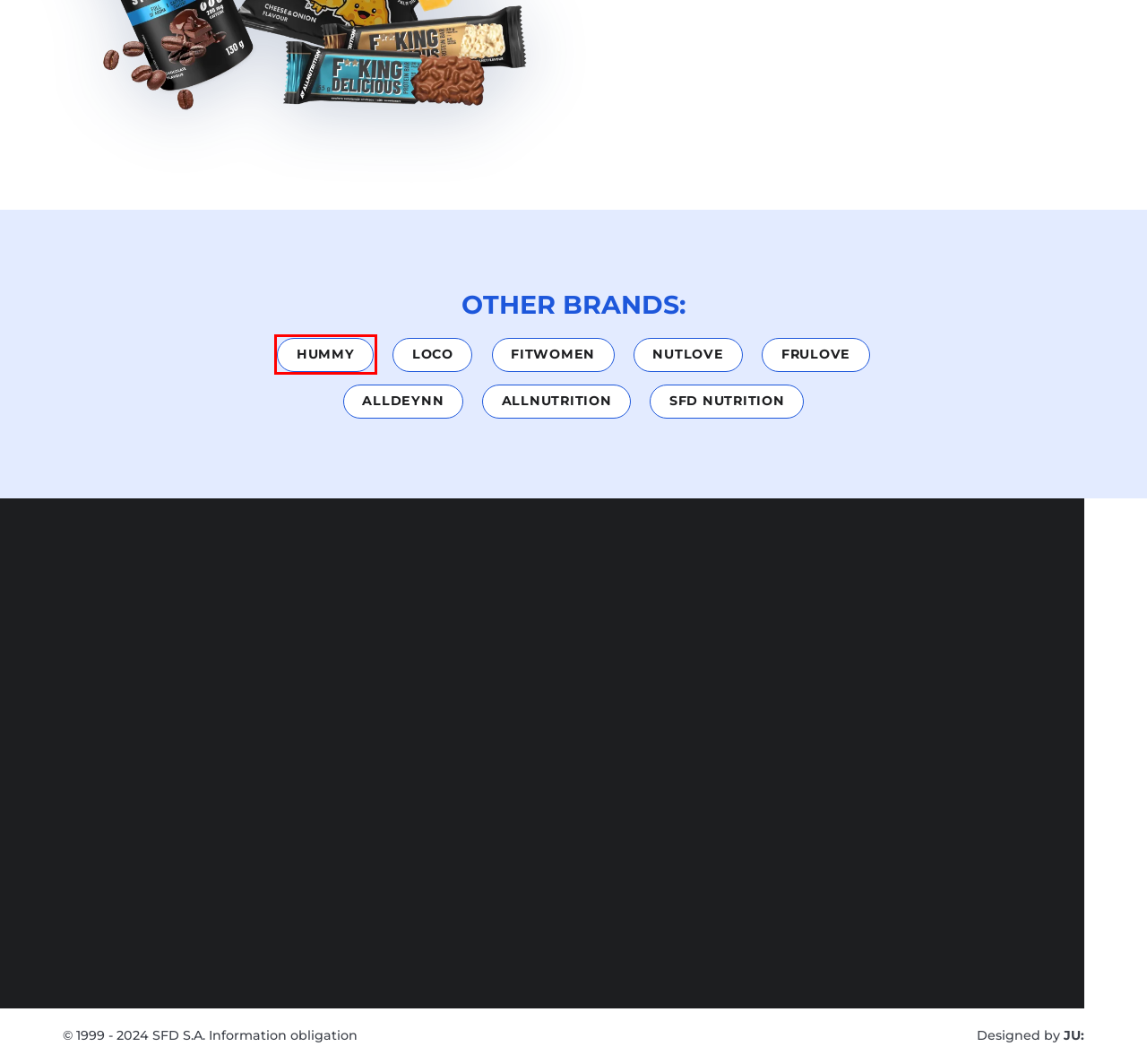You have a screenshot of a webpage with a red bounding box around an element. Select the webpage description that best matches the new webpage after clicking the element within the red bounding box. Here are the descriptions:
A. HUMMY - SFD
B. Our history - SFD
C. SFD NUTRITION - SFD
D. Kulturystyka.pl - Plany treningowe, Odżywki i Suplementy Diety, Odchudzanie
E. ALLDEYNN — marka zrodzona z miłości kobiet do kobiet
F. SFD NUTRITION odżywki i suplementy • NAJTANIEJ • Sklep SFD
G. SFD.pl - Zadbaj o swoją formę. Porady treningowe, dietetyczne i suplementacyjne
H. For the media - SFD

A